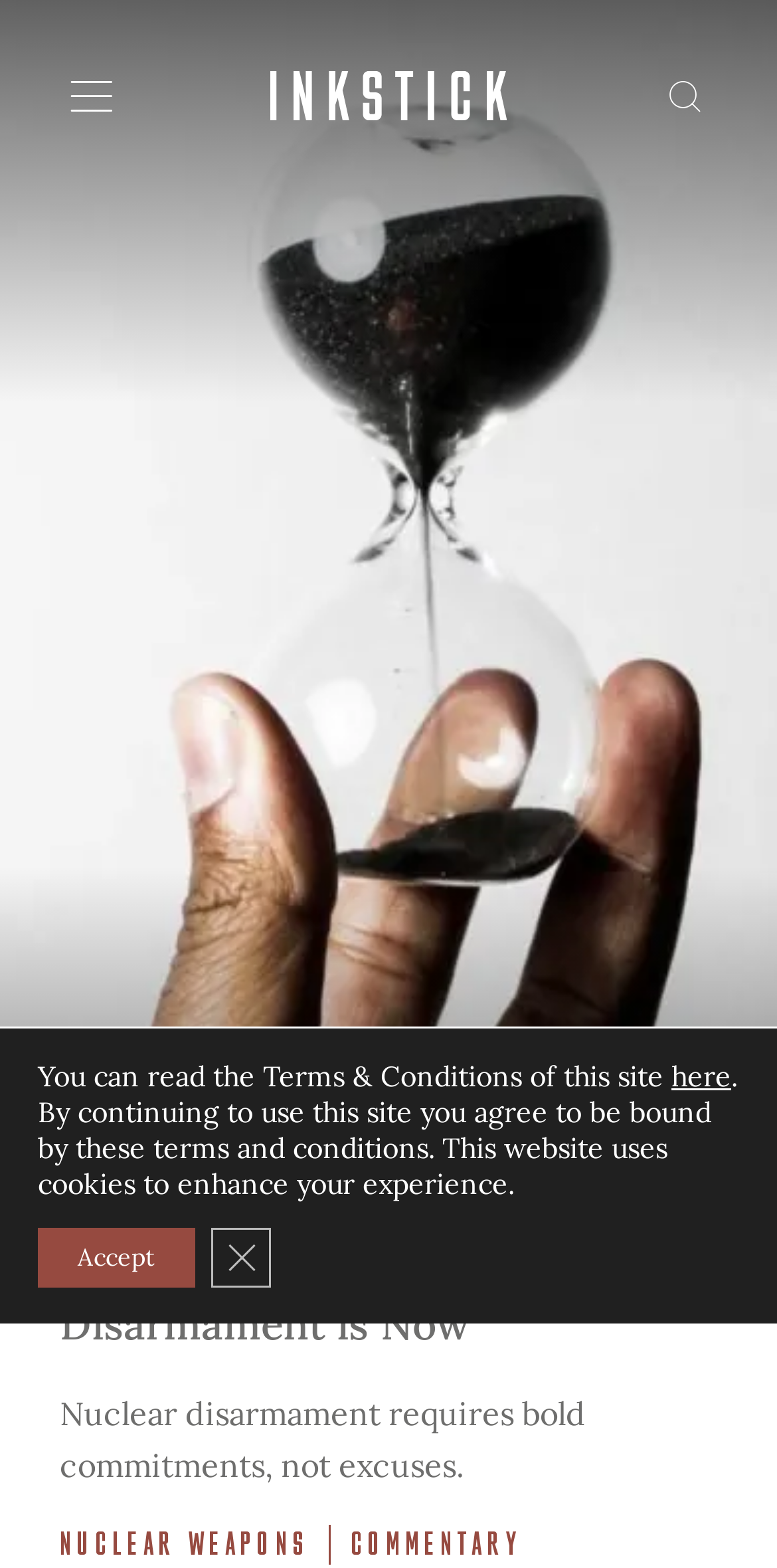Specify the bounding box coordinates of the area that needs to be clicked to achieve the following instruction: "Go to the Documents page".

None